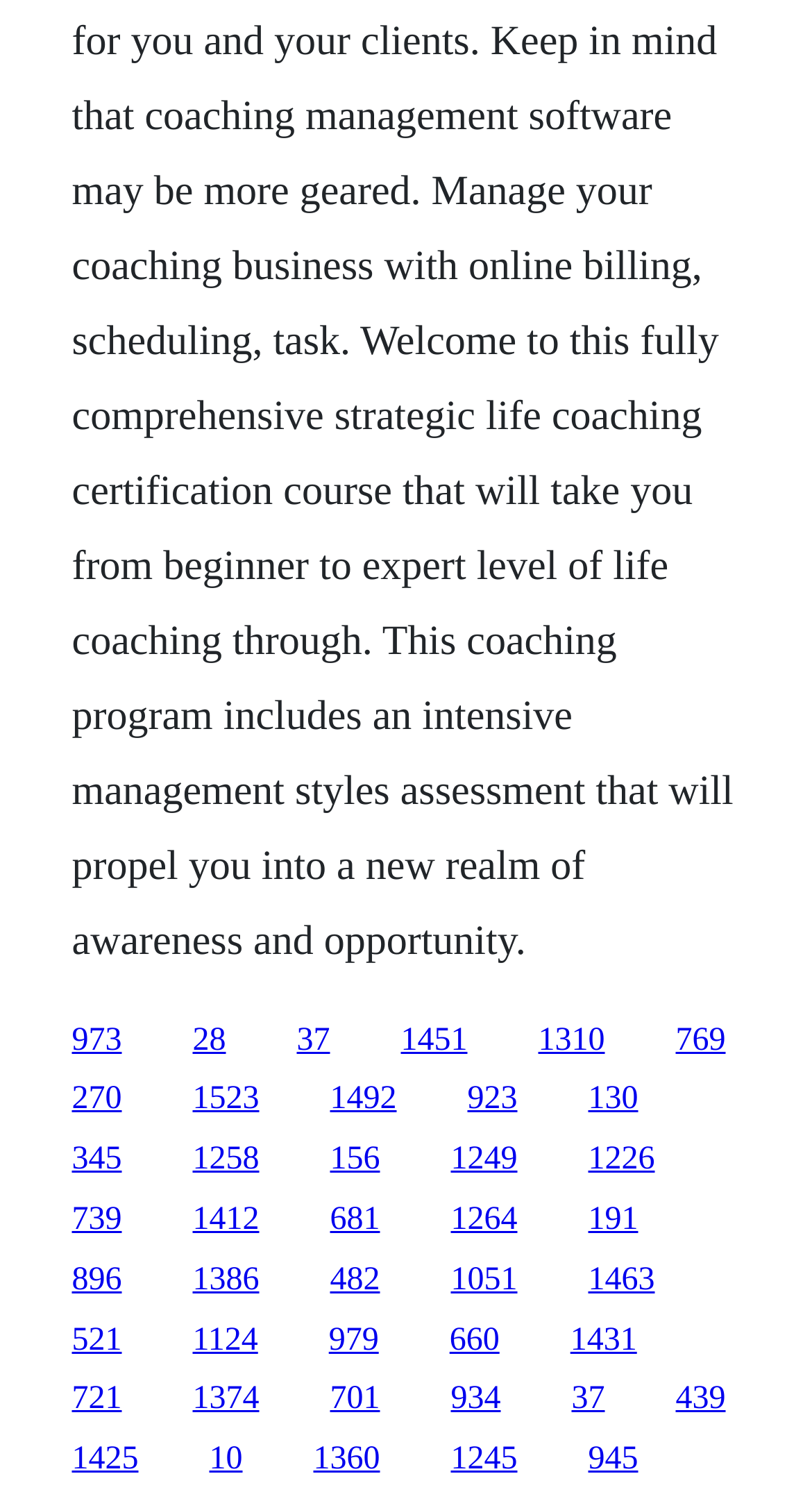Use a single word or phrase to answer the question: Are there any links with the same y1 coordinate?

Yes